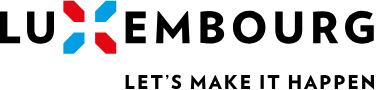Offer a detailed account of the various components present in the image.

This image features the logo of Luxembourg, presented in a modern and striking design. The word "LUXEMBOURG" is prominently displayed in bold, black letters, symbolizing the country's strength and presence. The colorful elements, consisting of a blue box and red shapes around the letters, convey dynamism and creativity. Beneath the name is the slogan "LET'S MAKE IT HAPPEN," reflecting an enthusiastic and forward-looking attitude. This visual representation aligns with Luxembourg's commitment to innovation, particularly in areas such as space resources and international collaboration, as highlighted in their involvement with the Artemis mission.